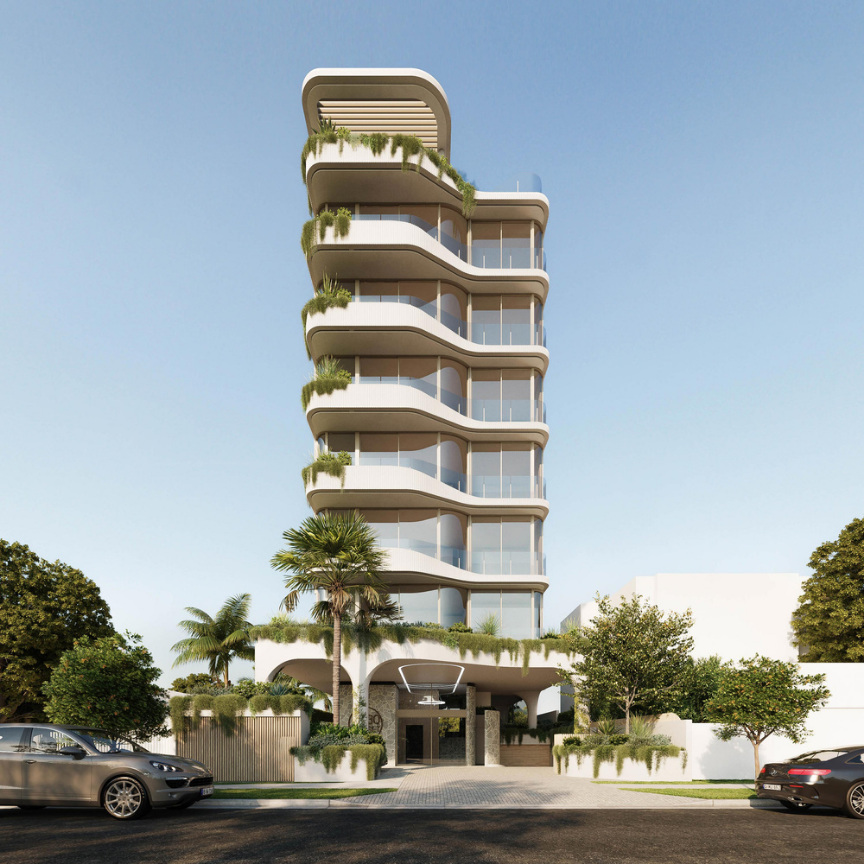Provide a comprehensive description of the image.

The image showcases the architectural design of "Adria on Sunset," a residential apartment building located in Surfers Paradise, Queensland. Rising elegantly, the building features a dynamic facade characterized by gently curved balconies and a blend of textured materials, including white and grey concrete, timber screening, and stone cladding. Lush greenery is integrated into the design, with planters adorning the balconies, adding a touch of nature to the modern aesthetic.

The structure consists of six high-end residential apartments, highlighted by a well-defined double-height lobby beneath a generously landscaped podium. This thoughtful architectural approach not only enhances the visual appeal but also provides communal facilities, promoting a sense of community among residents. The image captures a perfect balance of modern living and natural elements, embodying sophistication and style.